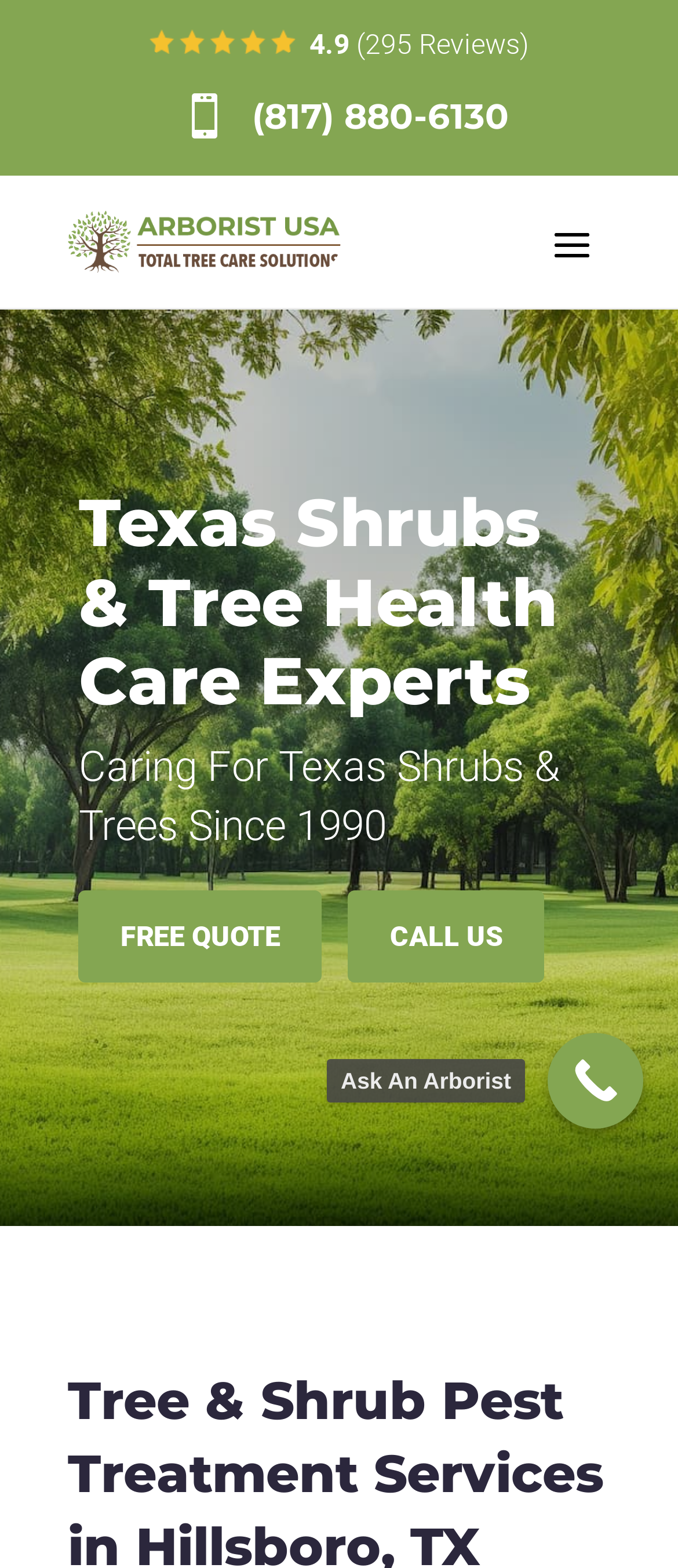Where is the 'FREE QUOTE' button located?
Answer the question with just one word or phrase using the image.

Middle of the page